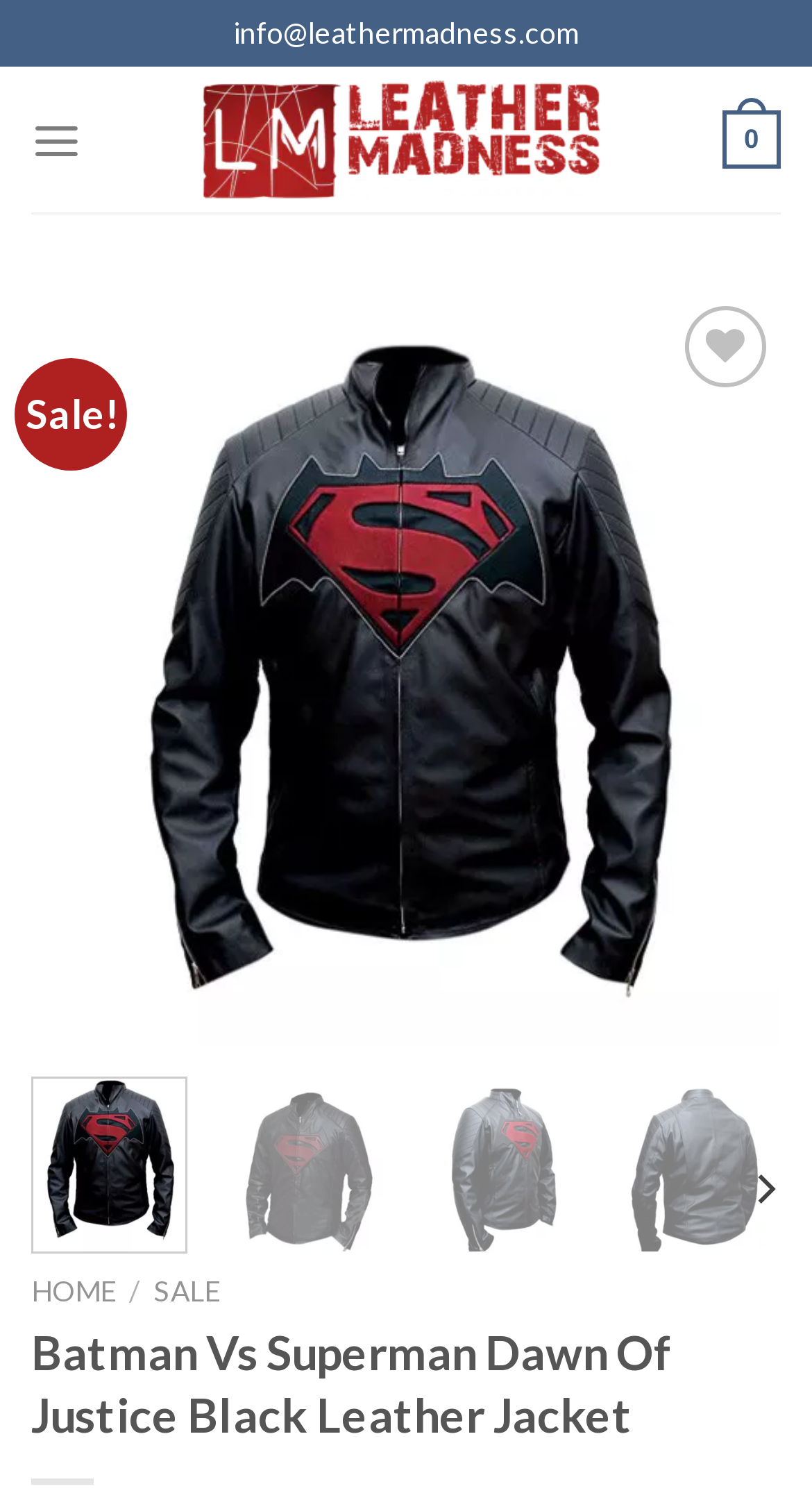What is the text on the sale badge?
Refer to the screenshot and deliver a thorough answer to the question presented.

The sale badge is located on the top-left corner of the product image and contains the text 'Sale!'. This indicates that the product is currently on sale.